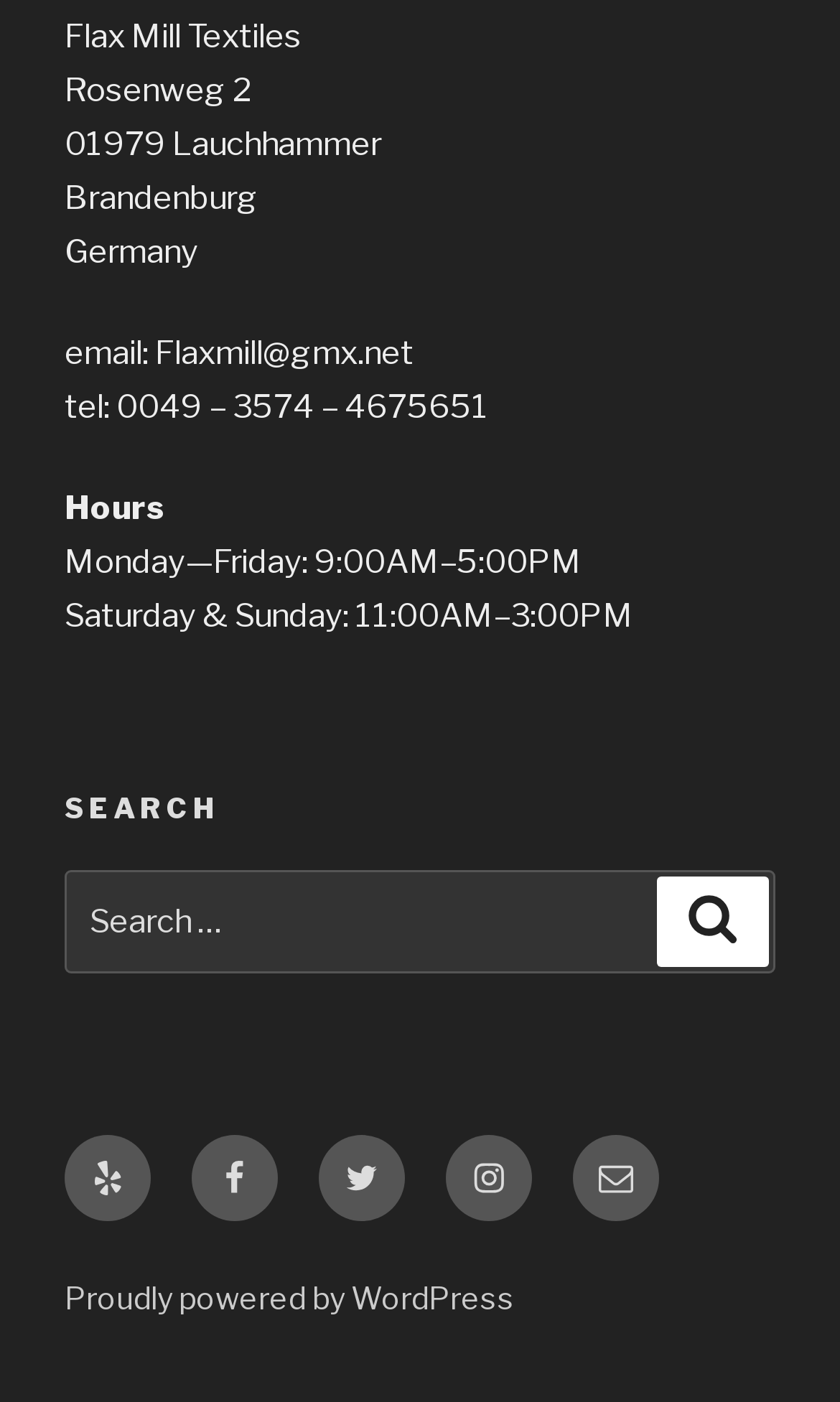Please indicate the bounding box coordinates of the element's region to be clicked to achieve the instruction: "visit Facebook page". Provide the coordinates as four float numbers between 0 and 1, i.e., [left, top, right, bottom].

[0.228, 0.809, 0.331, 0.871]